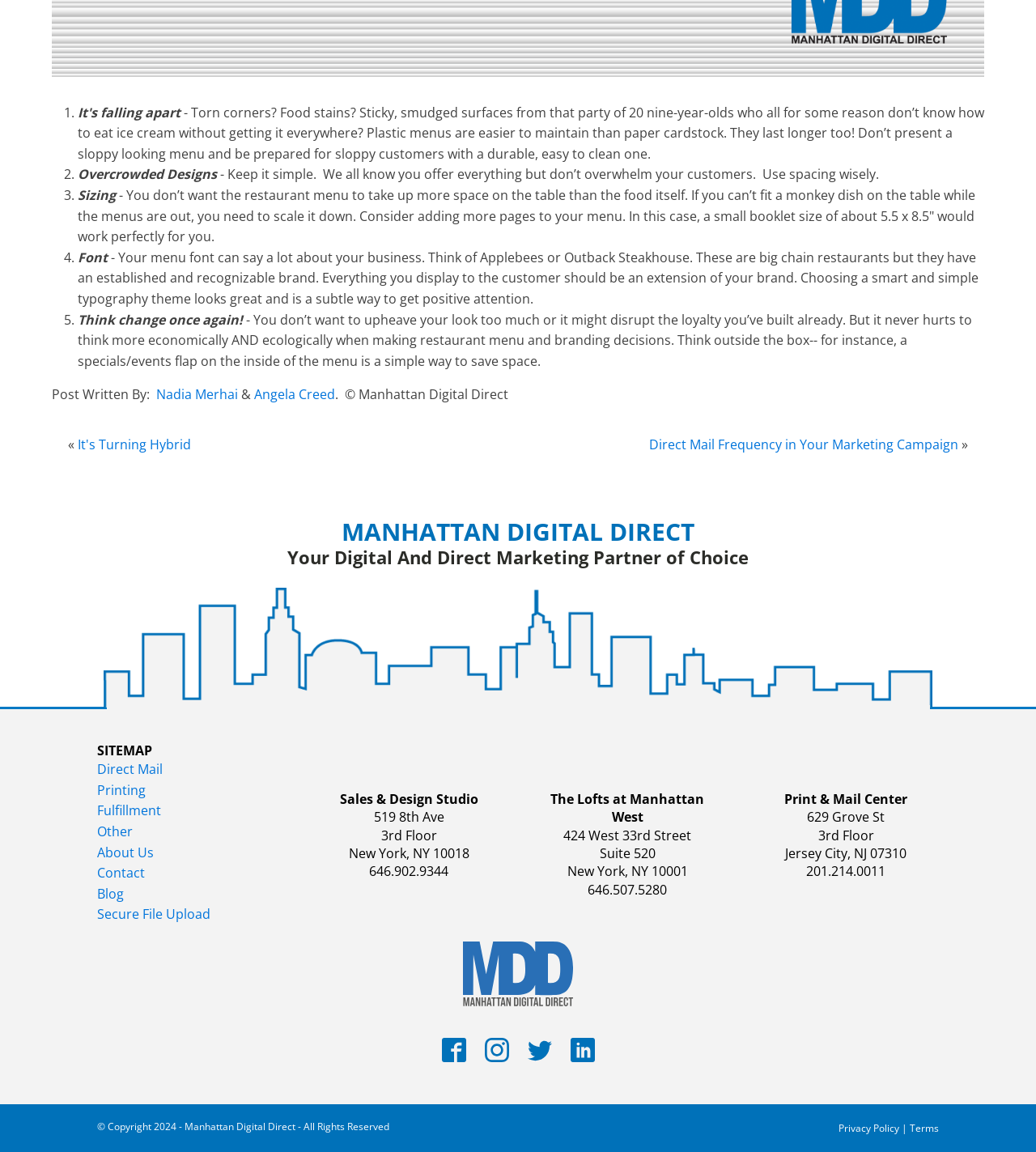Please provide a comprehensive answer to the question below using the information from the image: What is the copyright year of the webpage?

The copyright year of the webpage can be found at the bottom of the page, which states '© Copyright 2024 - Manhattan Digital Direct - All Rights Reserved'.